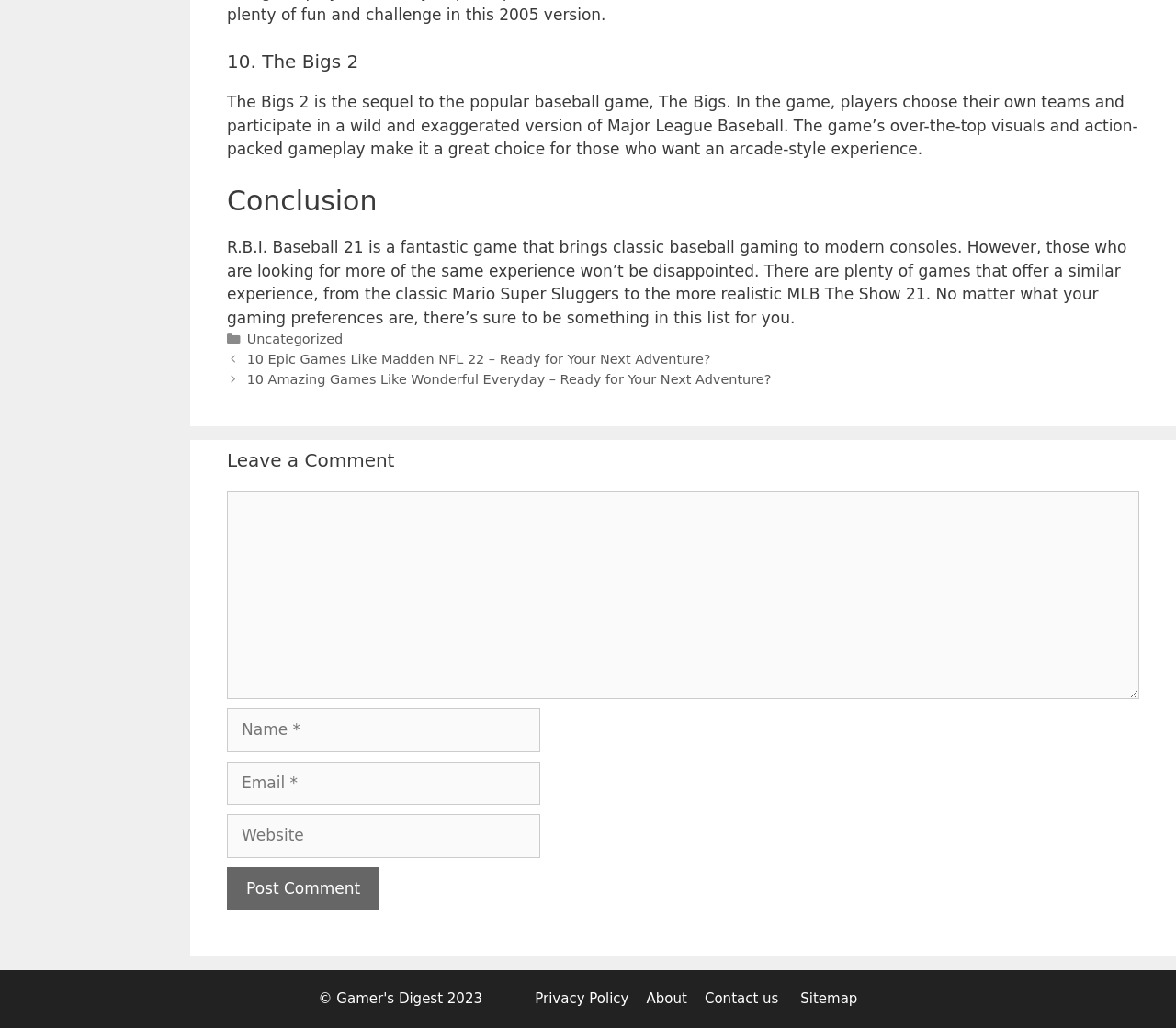Determine the bounding box coordinates for the UI element described. Format the coordinates as (top-left x, top-left y, bottom-right x, bottom-right y) and ensure all values are between 0 and 1. Element description: parent_node: Comment name="author" placeholder="Name *"

[0.193, 0.689, 0.459, 0.732]